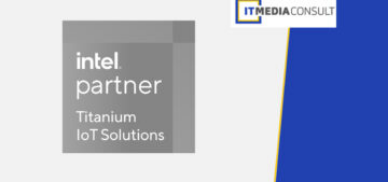Give a thorough caption of the image, focusing on all visible elements.

The image features a prominent, branded graphic showcasing the partnership between ITMediaConsult and Intel, highlighting their collaboration in providing Titanium IoT Solutions. The design incorporates a streamlined logo on the left, reading "intel. partner" with a gray background, signifying a strong affiliation with Intel's innovative technologies. Below this, the phrase "Titanium IoT Solutions" indicates the high-level tier of services offered through their partnership. To the right, the ITMediaConsult logo is visible, reinforcing the company's identity and commitment to delivering cutting-edge interactive product solutions. The overall layout emphasizes professionalism and technological advancement, aligning with the themes of modern industry and digital innovation.